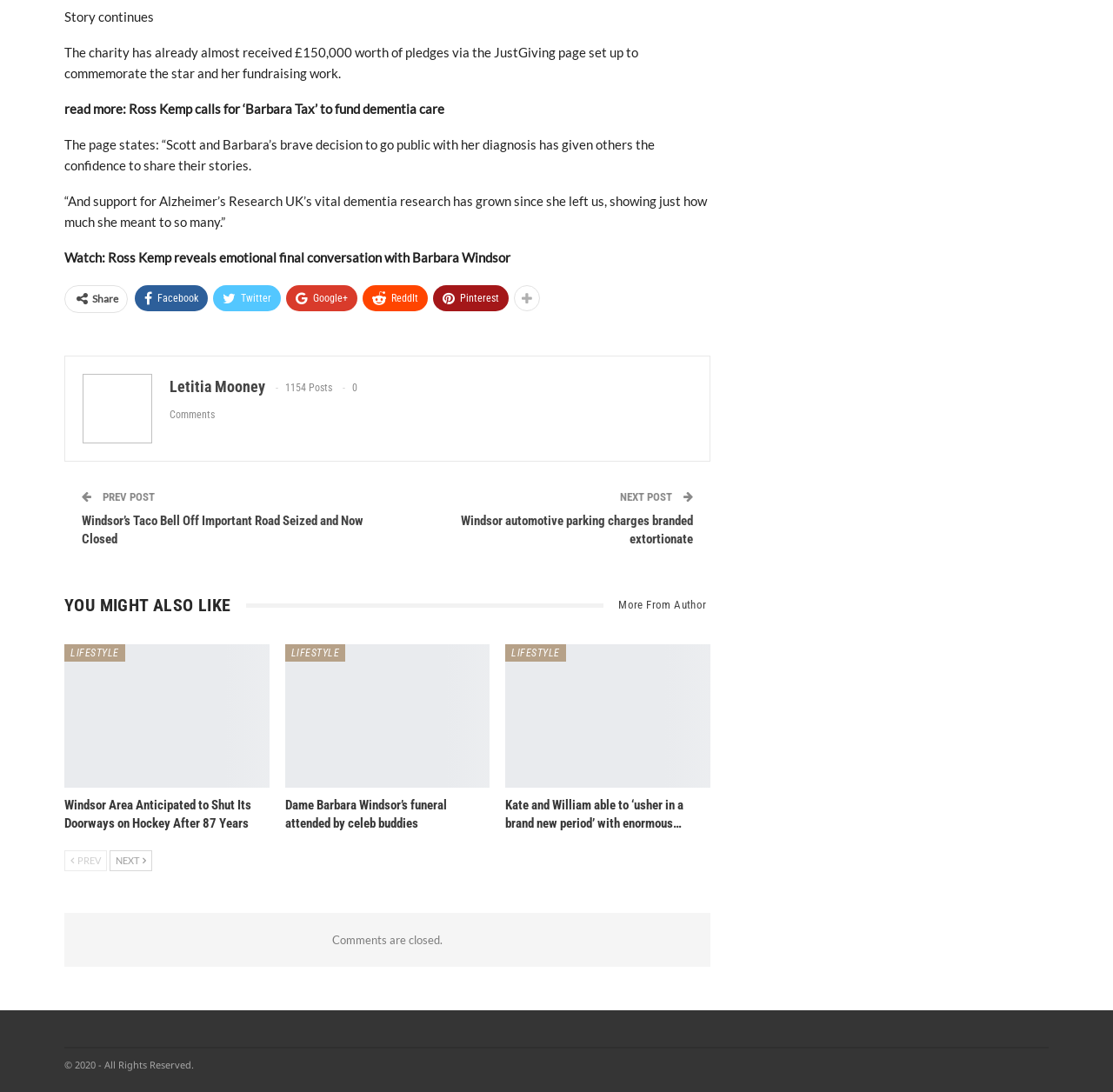Analyze the image and answer the question with as much detail as possible: 
What is the topic of the article?

The article mentions Barbara Windsor's diagnosis and her fundraising work, and also mentions the charity Alzheimer's Research UK, which suggests that the topic of the article is Barbara Windsor's fundraising work.